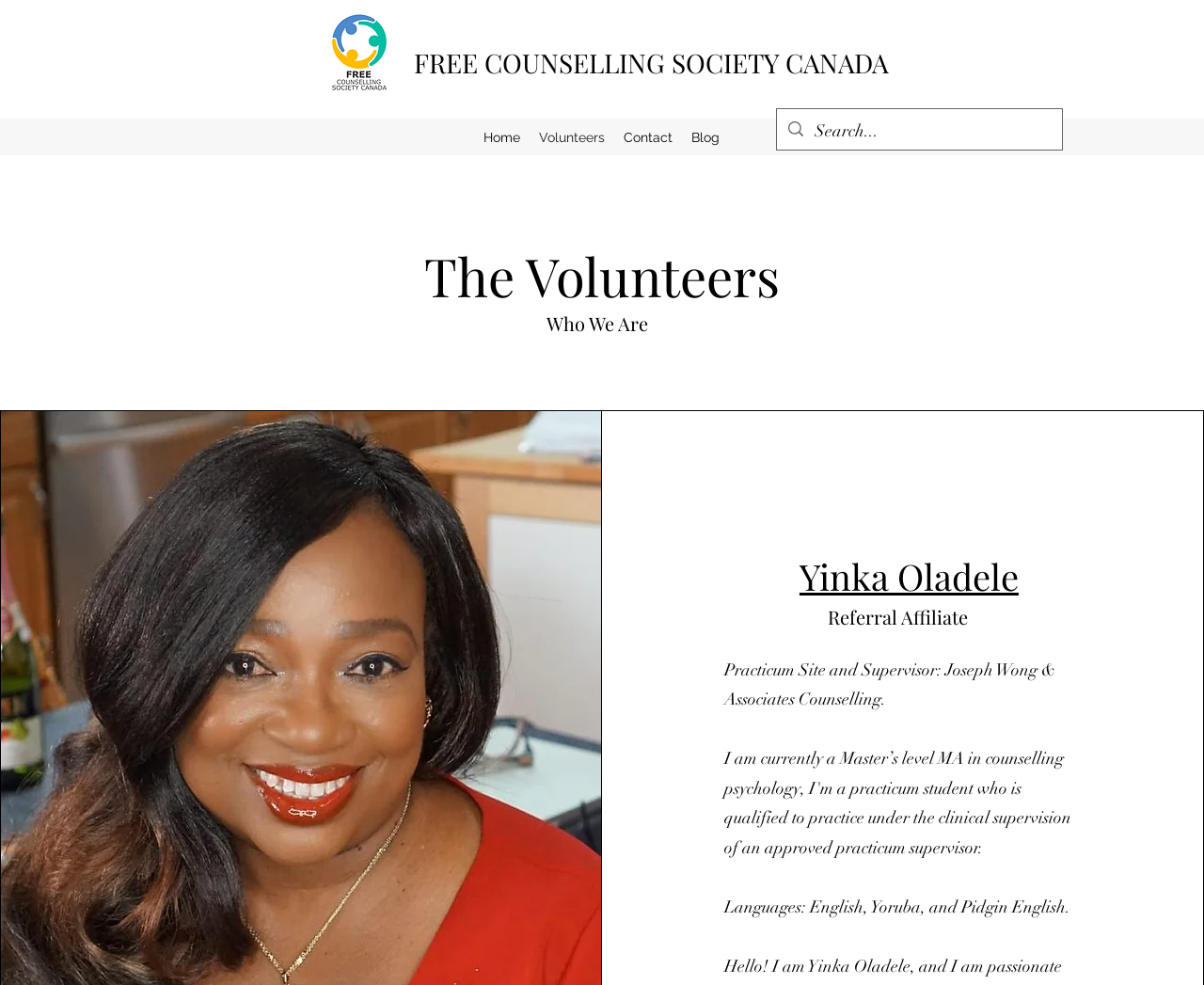From the image, can you give a detailed response to the question below:
What languages does Yinka Oladele speak?

I found the answer by looking at the static text element with the content 'Languages: English, Yoruba, and Pidgin English.' which is associated with Yinka Oladele's profile.